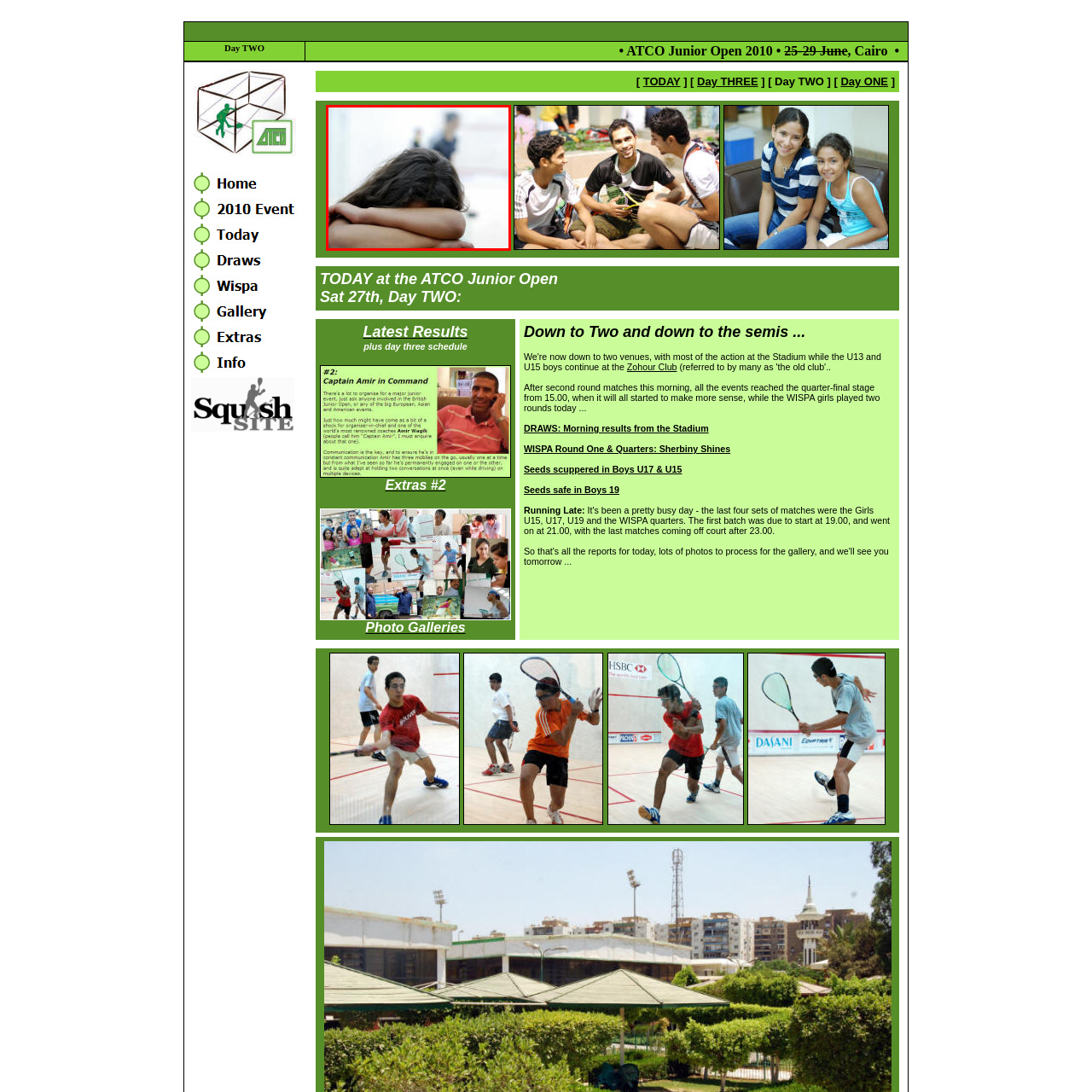Check the image highlighted by the red rectangle and provide a single word or phrase for the question:
Is the child in a state of emotional distress?

Yes